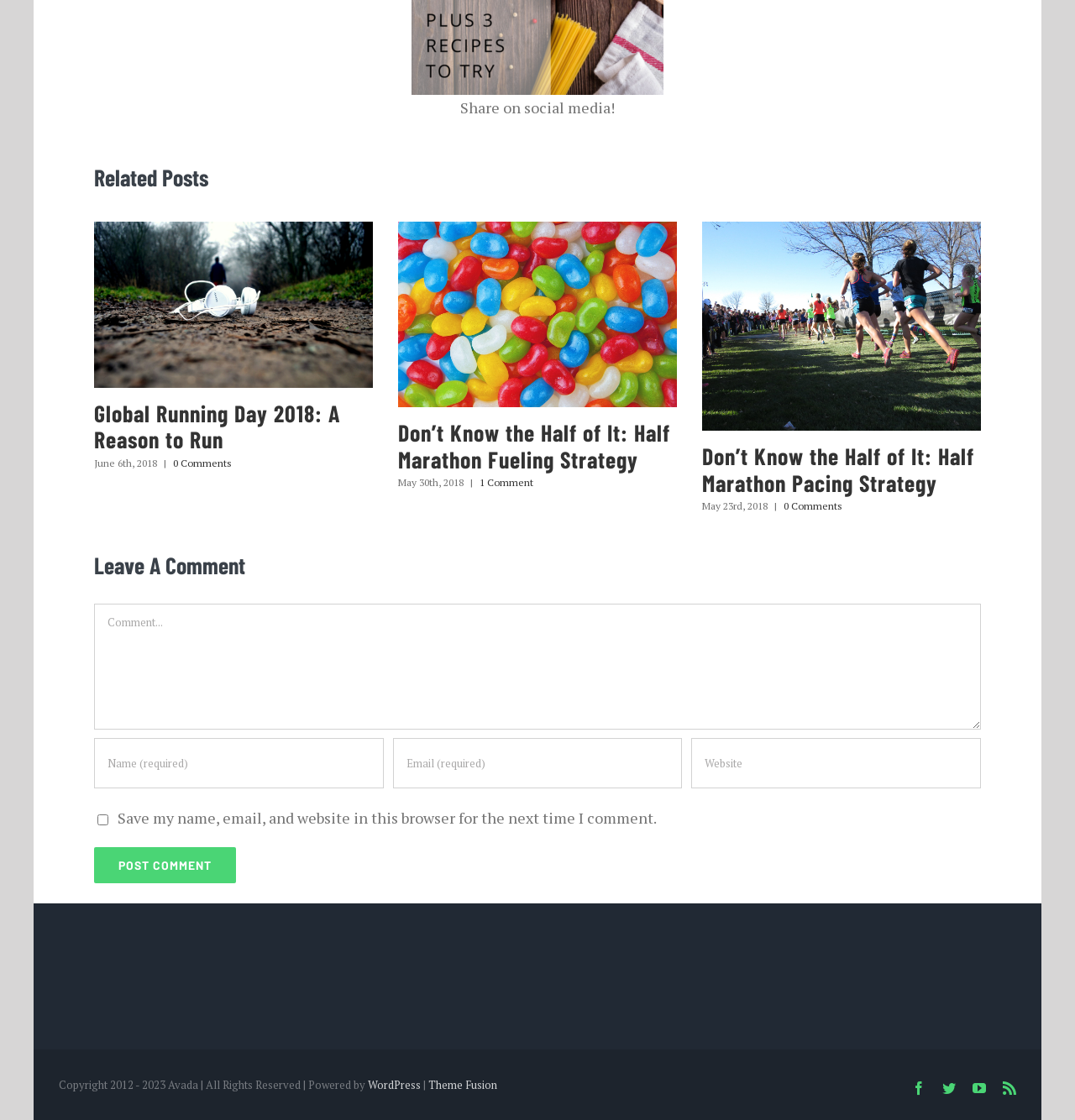Find the bounding box coordinates of the clickable area required to complete the following action: "Leave a comment".

[0.088, 0.495, 0.234, 0.516]